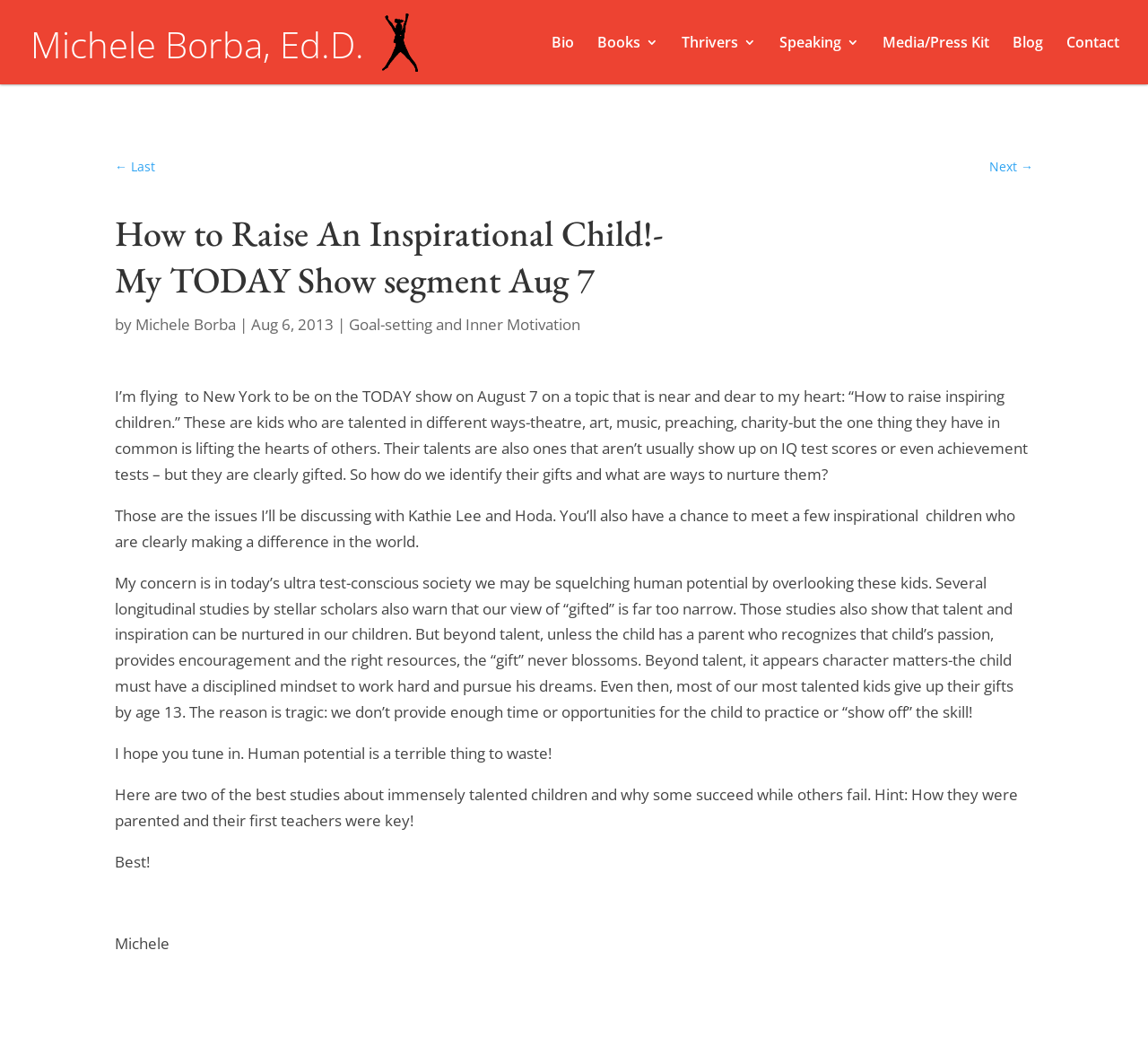Specify the bounding box coordinates of the area to click in order to follow the given instruction: "Go to the next page."

[0.862, 0.146, 0.9, 0.171]